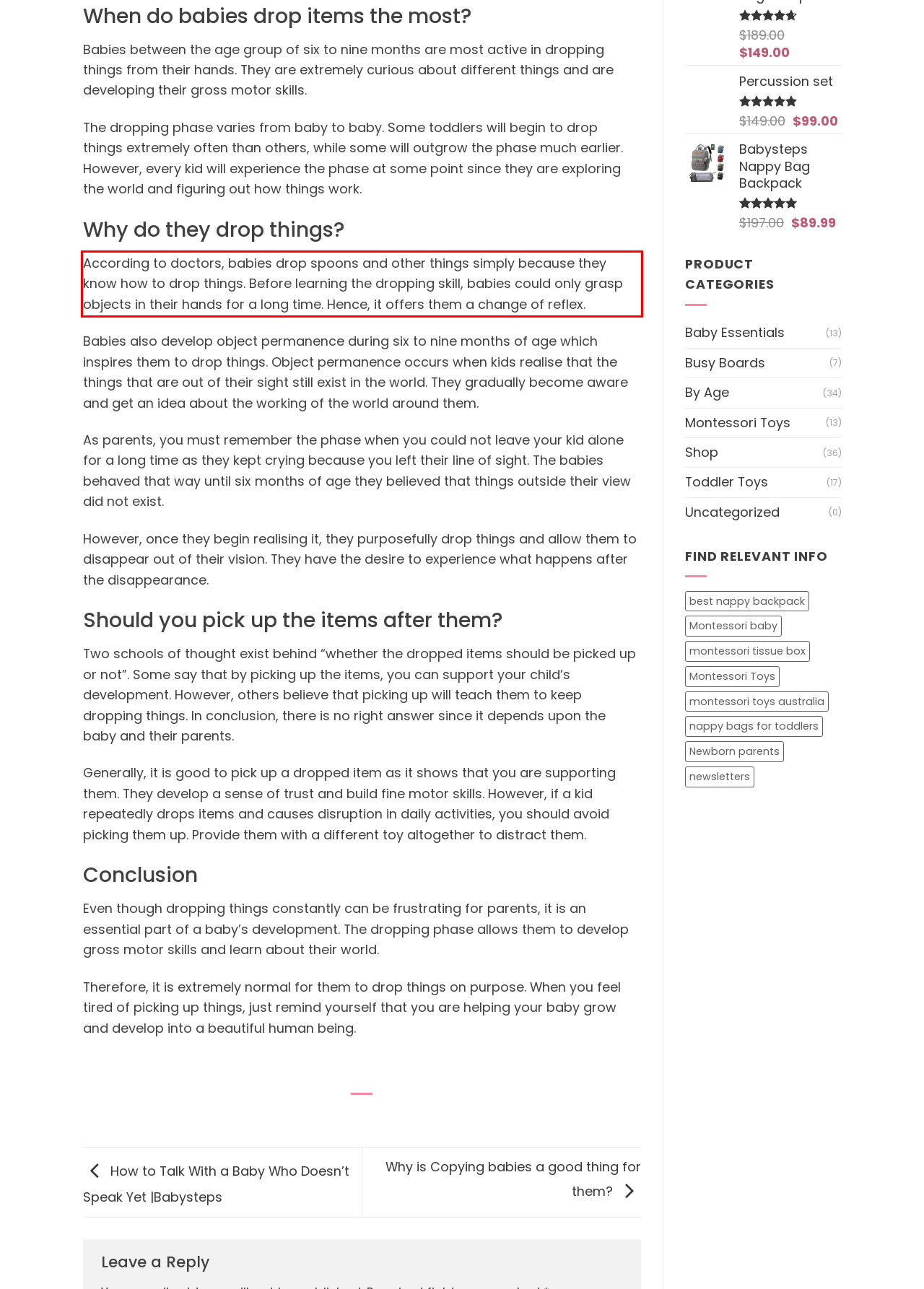Given the screenshot of a webpage, identify the red rectangle bounding box and recognize the text content inside it, generating the extracted text.

According to doctors, babies drop spoons and other things simply because they know how to drop things. Before learning the dropping skill, babies could only grasp objects in their hands for a long time. Hence, it offers them a change of reflex.